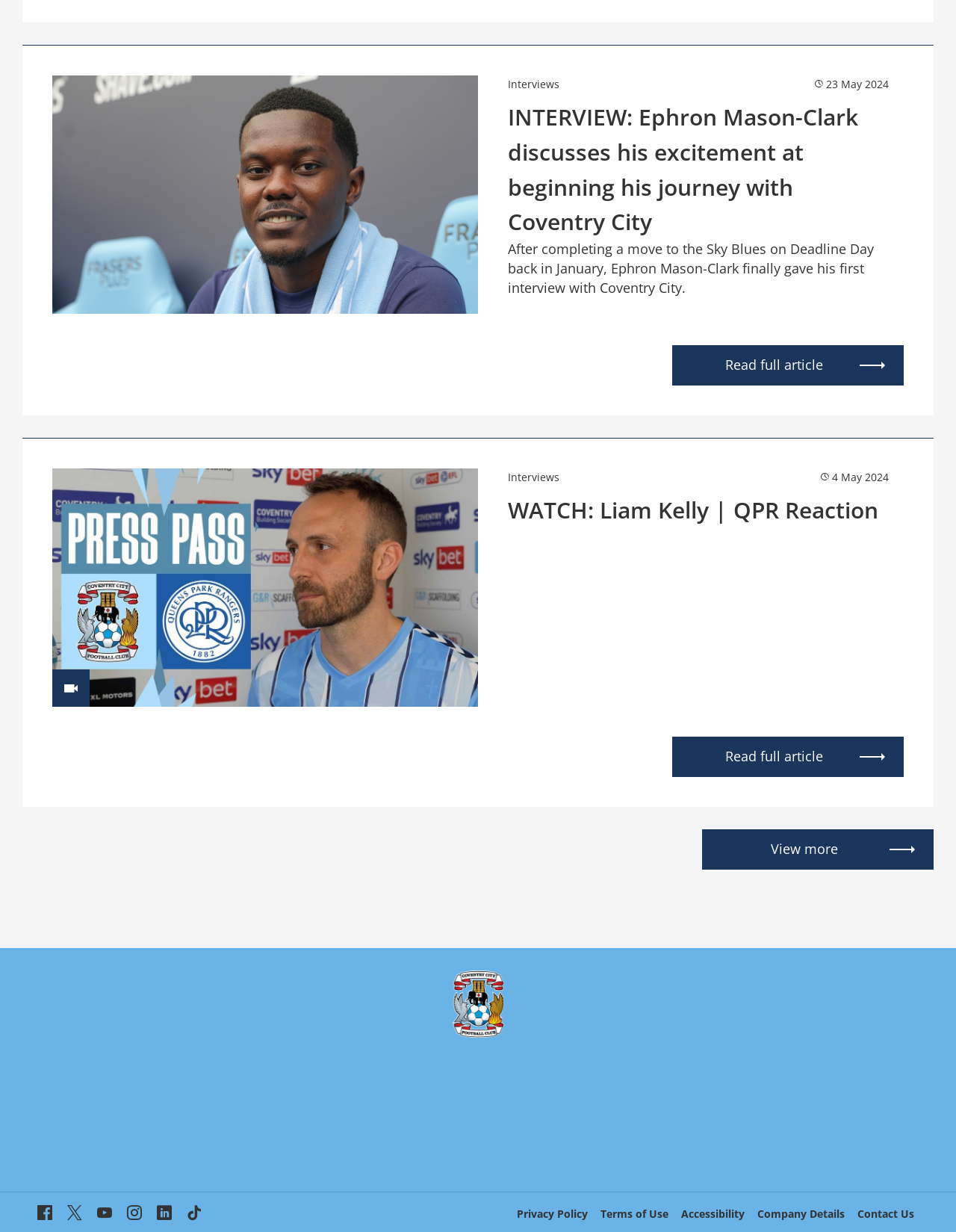Determine the bounding box of the UI element mentioned here: "Privacy Policy". The coordinates must be in the format [left, top, right, bottom] with values ranging from 0 to 1.

[0.54, 0.979, 0.616, 0.991]